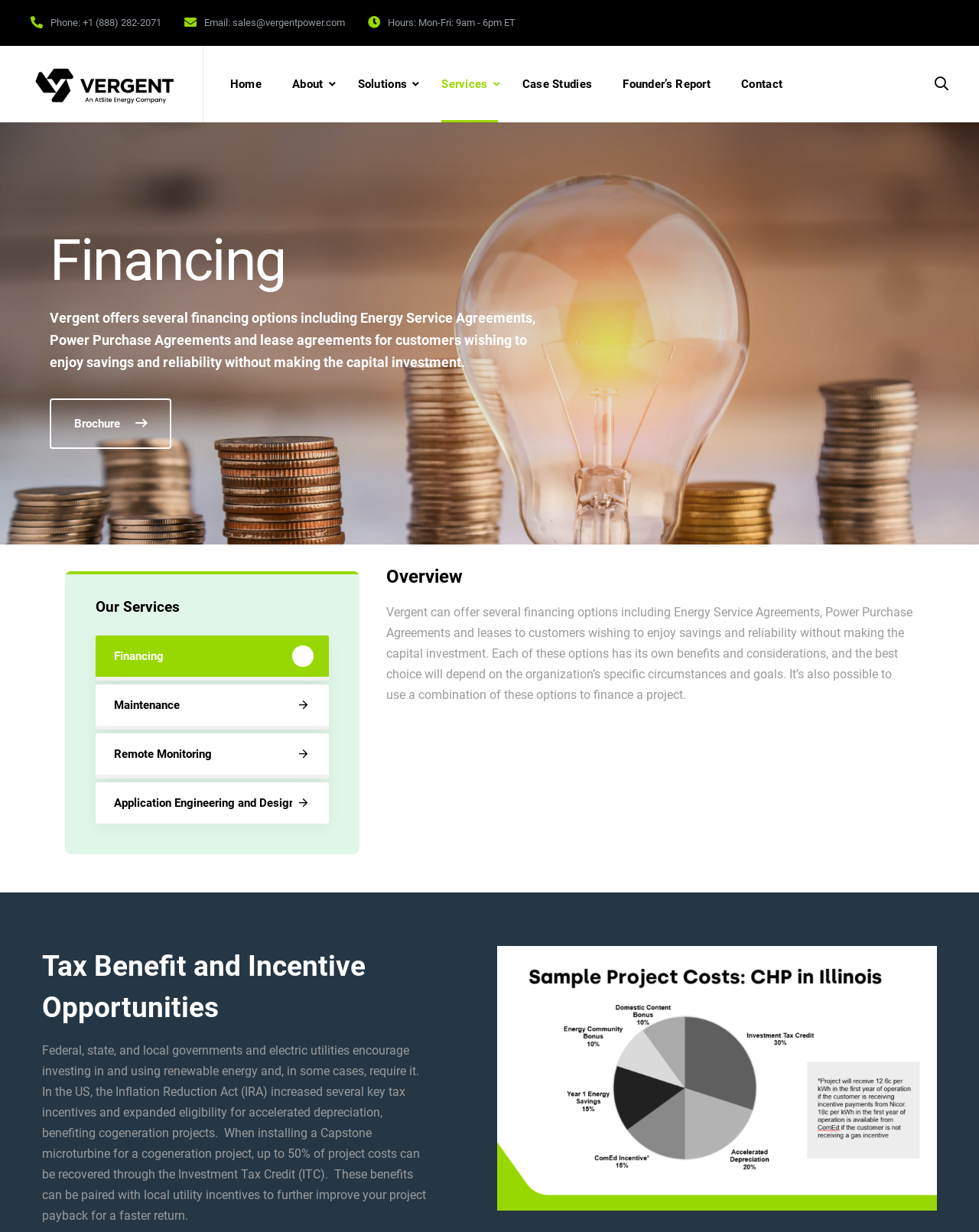Please specify the bounding box coordinates of the area that should be clicked to accomplish the following instruction: "Click the 'VERGENT' logo". The coordinates should consist of four float numbers between 0 and 1, i.e., [left, top, right, bottom].

[0.035, 0.05, 0.194, 0.087]